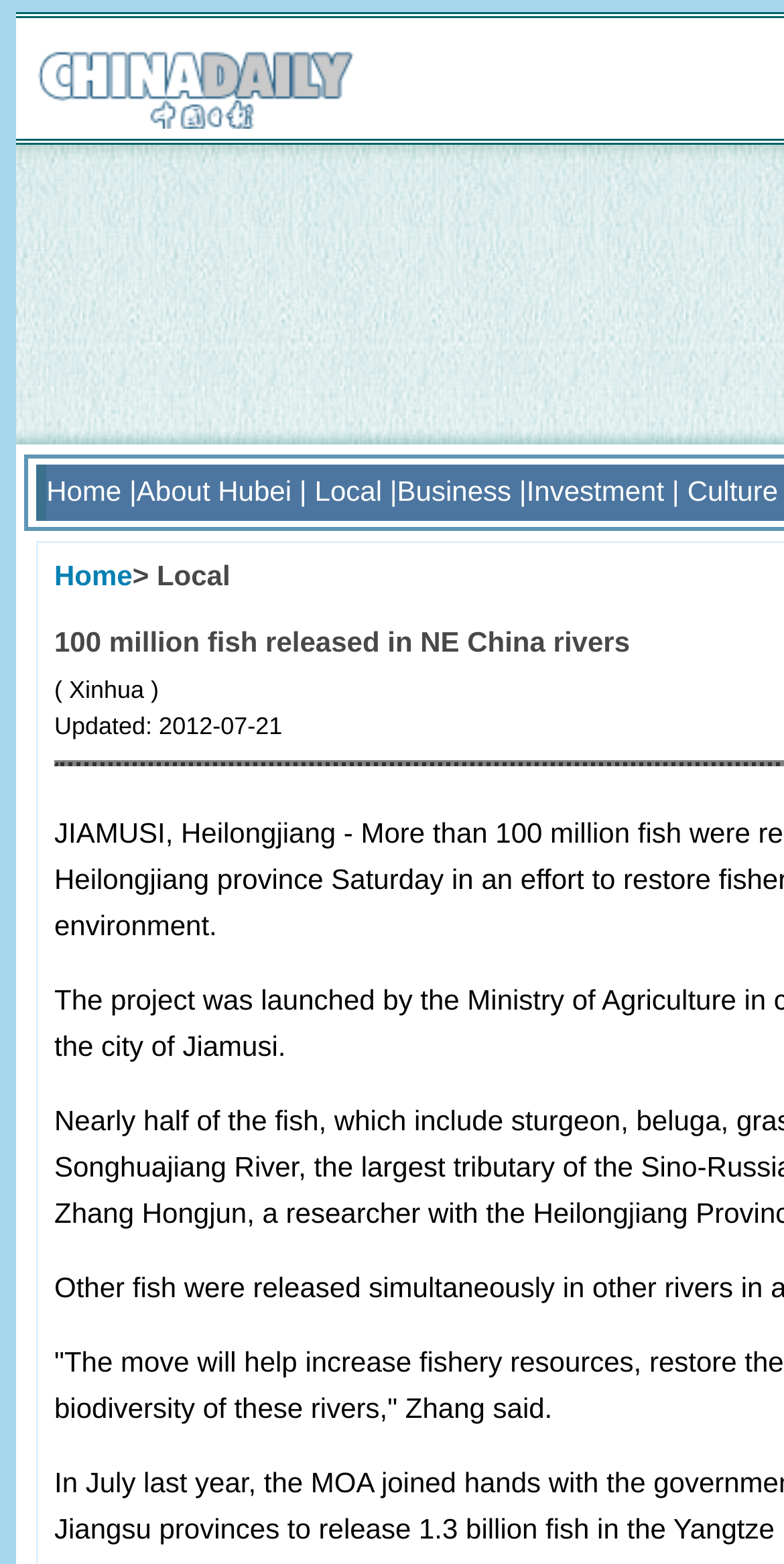Give a short answer to this question using one word or a phrase:
How many table cells are in the layout table?

1